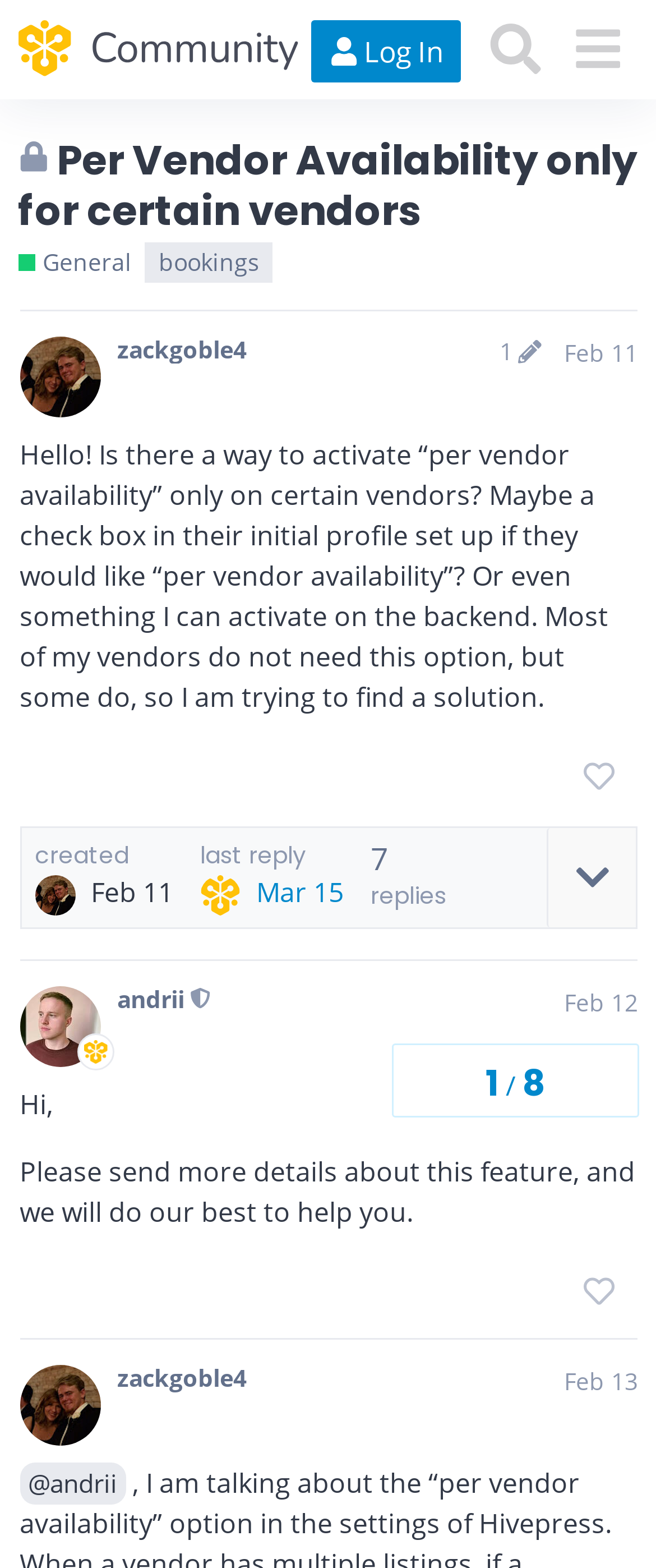Provide the bounding box coordinates in the format (top-left x, top-left y, bottom-right x, bottom-right y). All values are floating point numbers between 0 and 1. Determine the bounding box coordinate of the UI element described as: Feb 12

[0.86, 0.629, 0.973, 0.649]